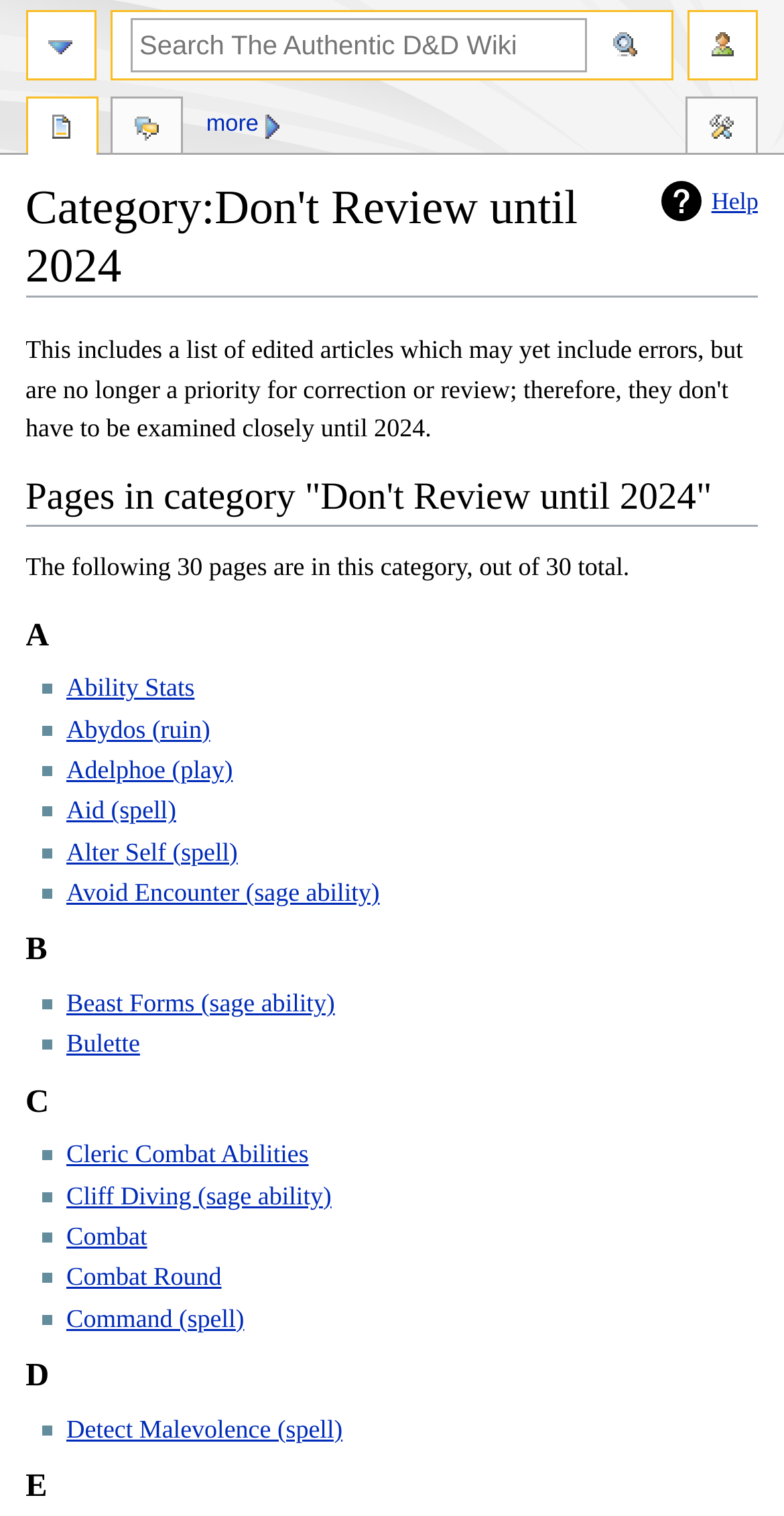What is the last page listed in the category?
Use the information from the screenshot to give a comprehensive response to the question.

The last page listed in the category can be found in the link element under the 'D' heading, which is 'Detect Malevolence (spell)'.